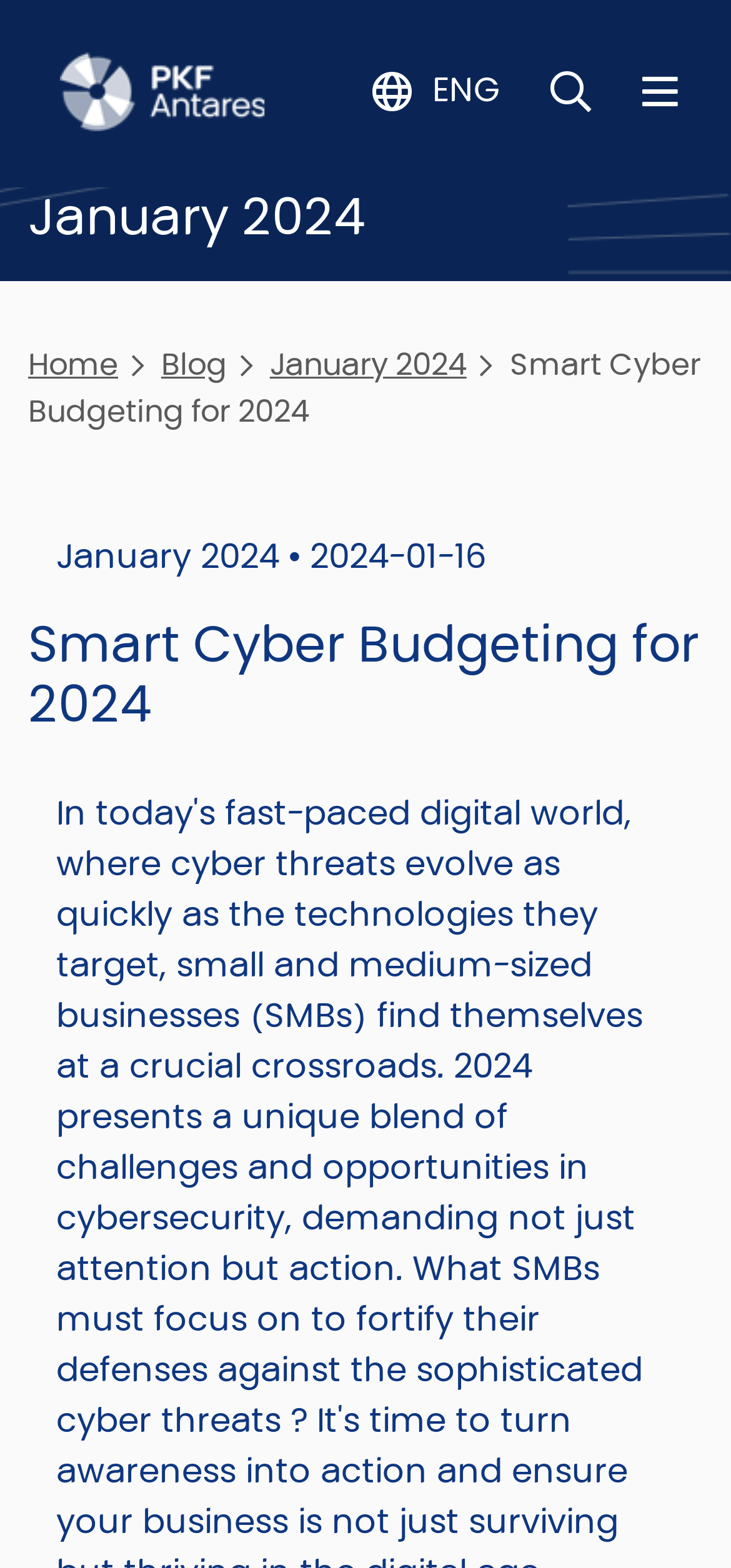Please find the bounding box coordinates of the element that must be clicked to perform the given instruction: "View blog". The coordinates should be four float numbers from 0 to 1, i.e., [left, top, right, bottom].

[0.172, 0.218, 0.31, 0.246]